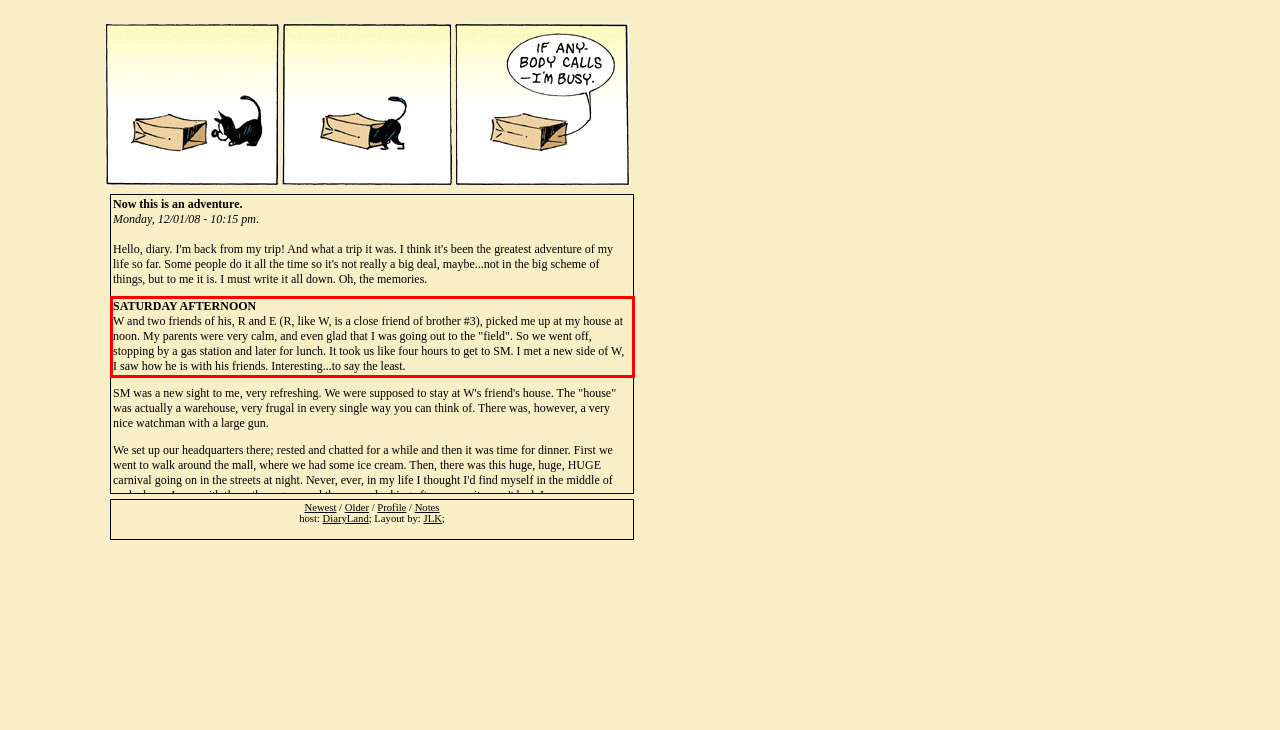From the screenshot of the webpage, locate the red bounding box and extract the text contained within that area.

SATURDAY AFTERNOON W and two friends of his, R and E (R, like W, is a close friend of brother #3), picked me up at my house at noon. My parents were very calm, and even glad that I was going out to the "field". So we went off, stopping by a gas station and later for lunch. It took us like four hours to get to SM. I met a new side of W, I saw how he is with his friends. Interesting...to say the least.